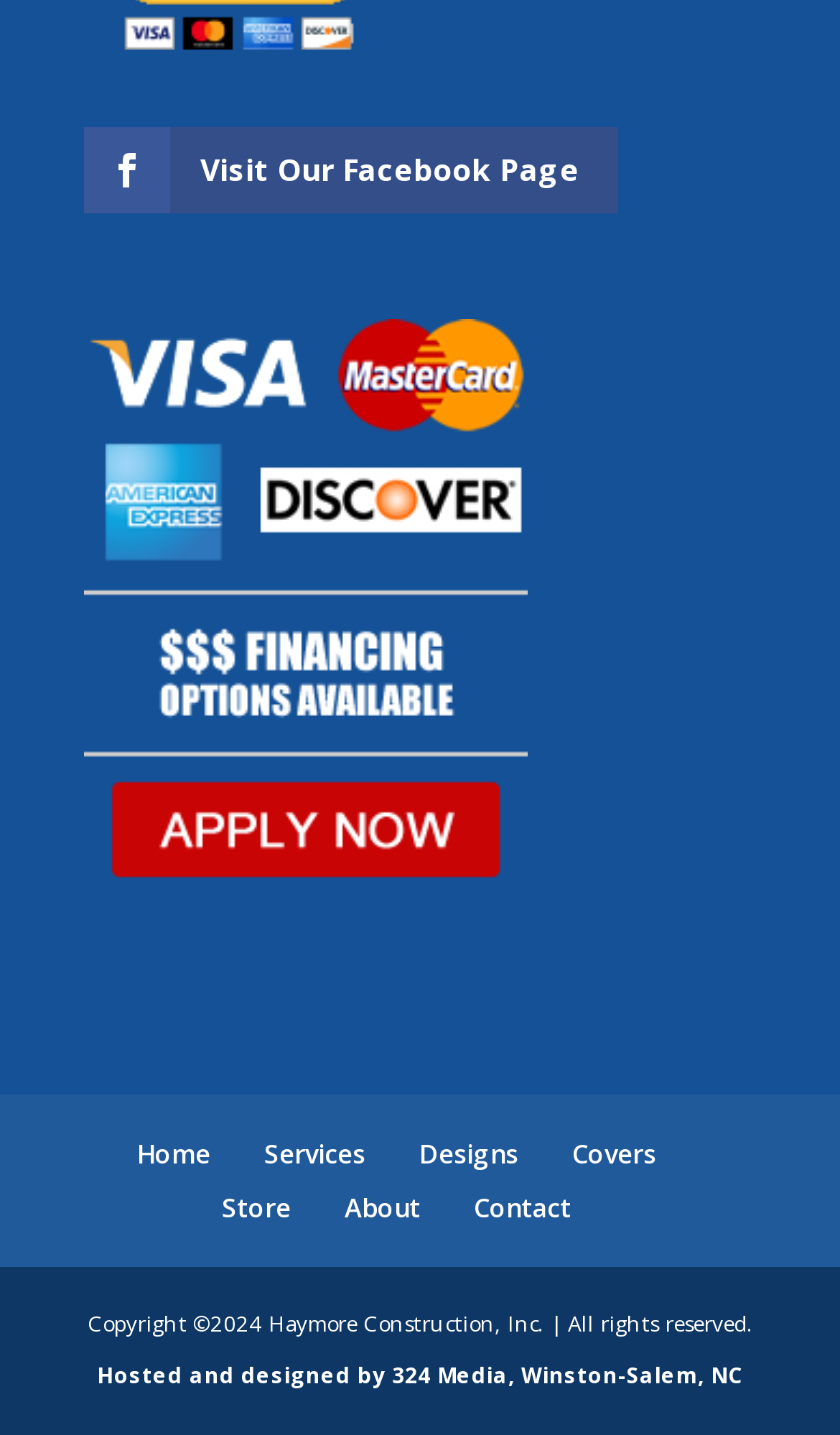How many social media links are there?
Using the visual information, respond with a single word or phrase.

1